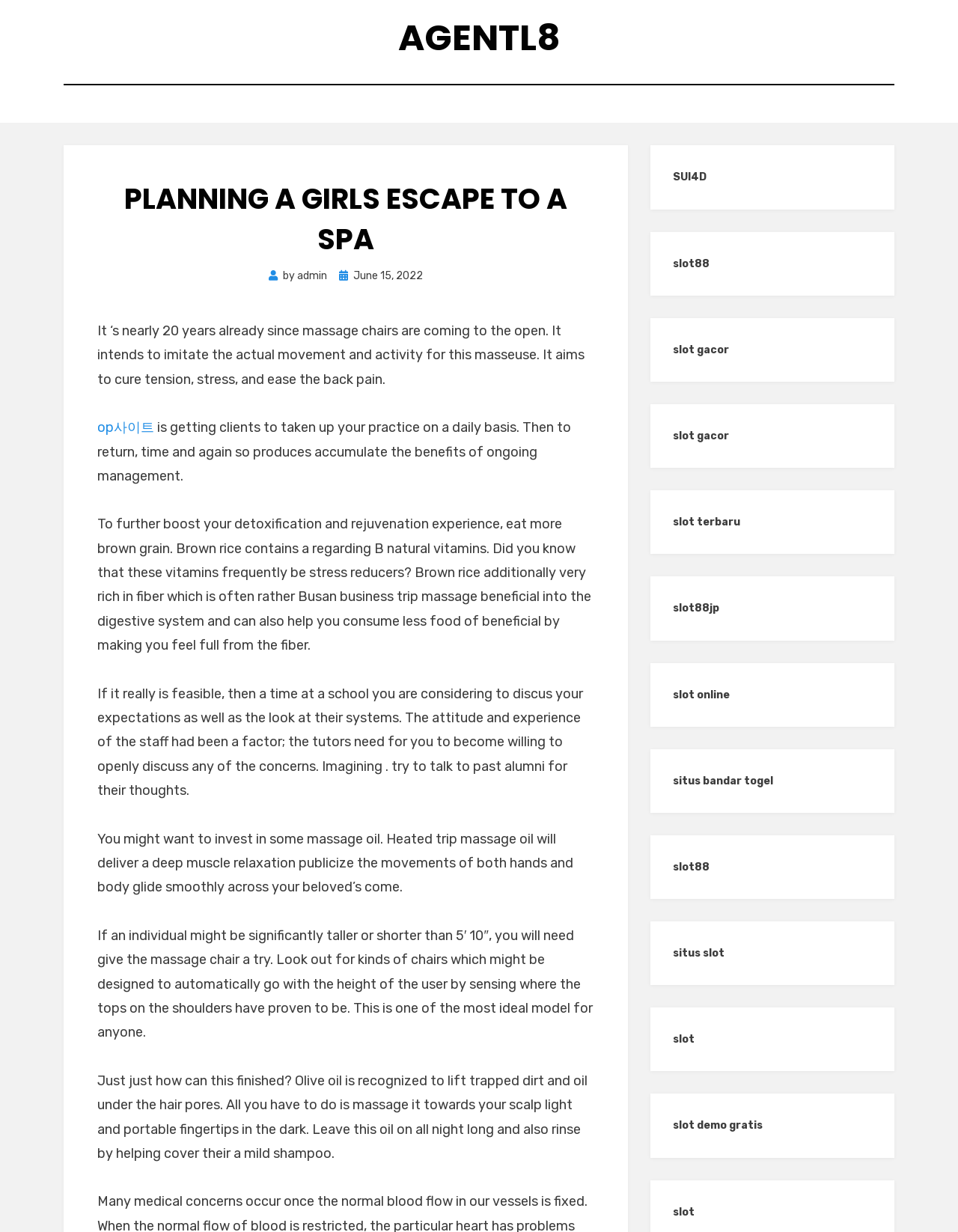Determine the bounding box coordinates for the clickable element required to fulfill the instruction: "Read about Aldous Huxley". Provide the coordinates as four float numbers between 0 and 1, i.e., [left, top, right, bottom].

None